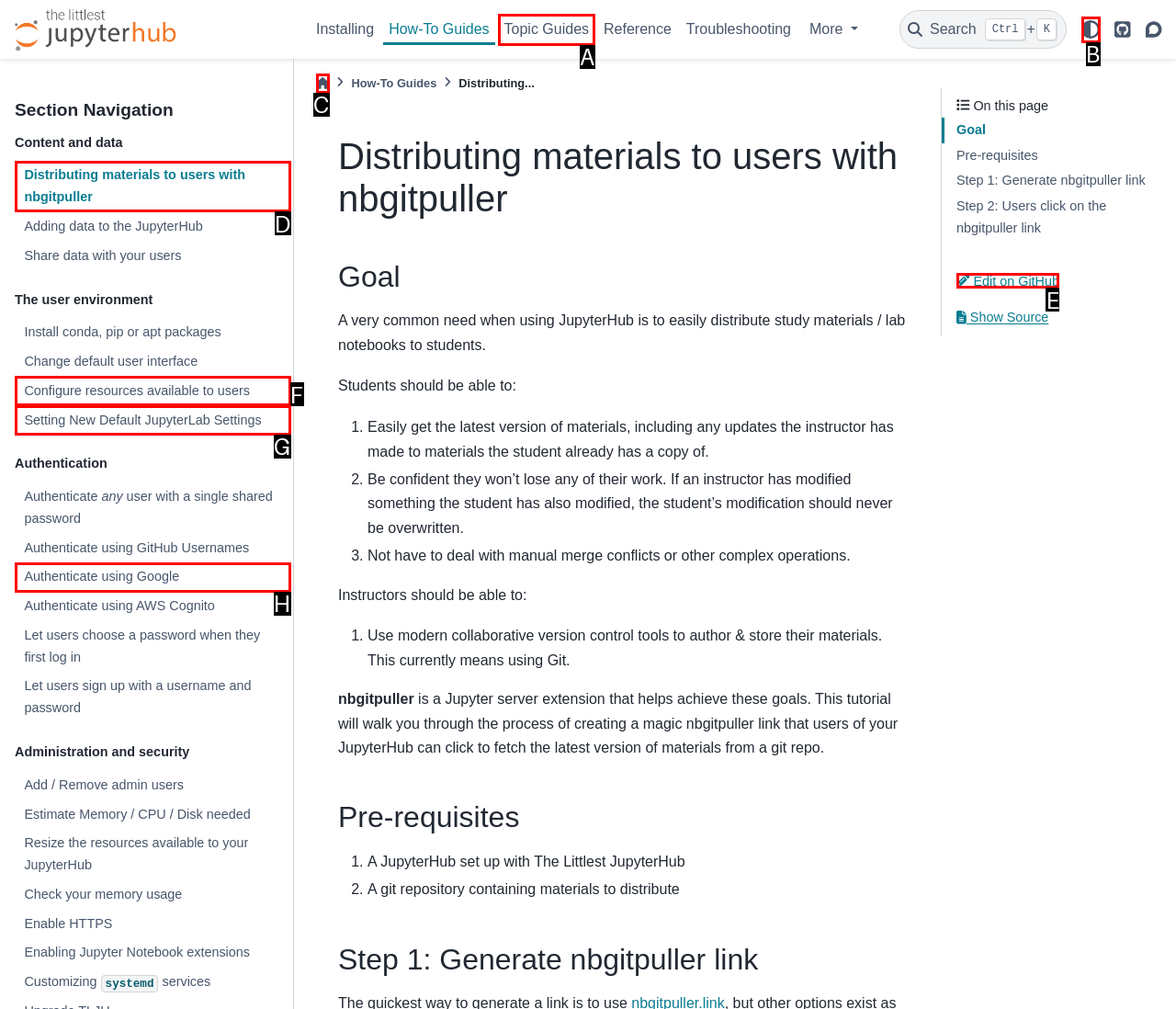Determine the letter of the UI element I should click on to complete the task: Click on the 'Home' link from the provided choices in the screenshot.

C